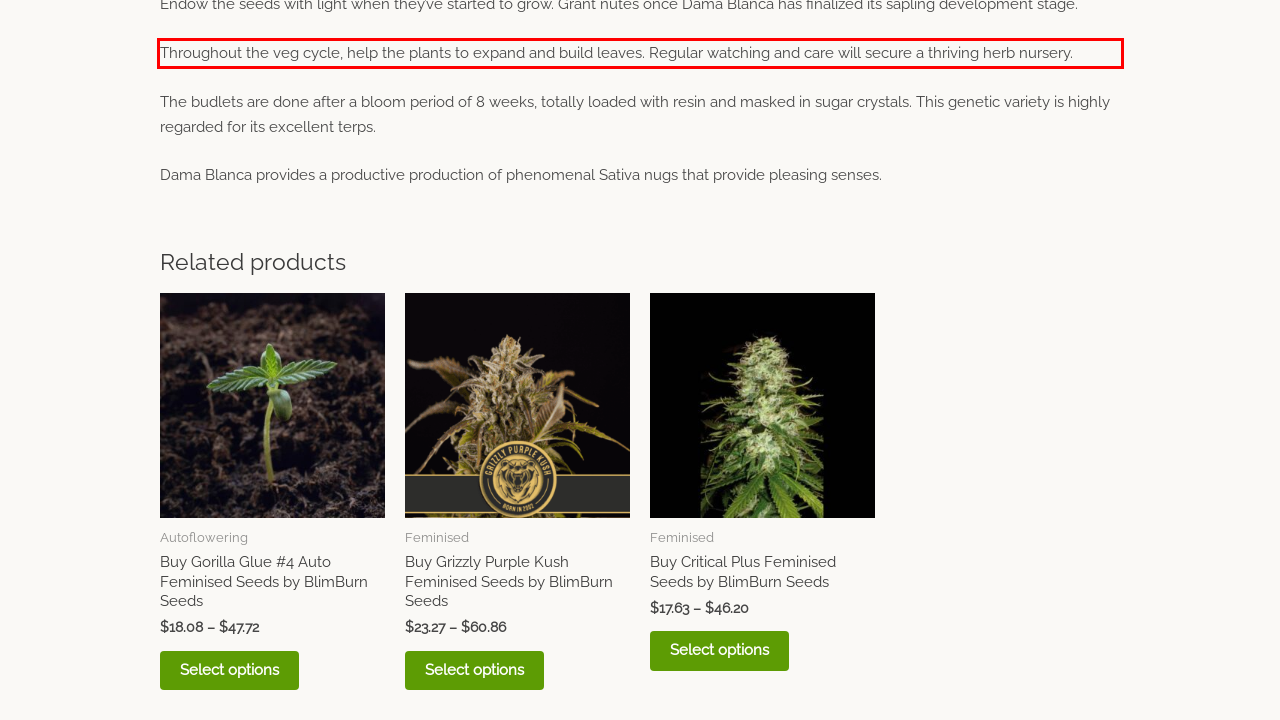In the screenshot of the webpage, find the red bounding box and perform OCR to obtain the text content restricted within this red bounding box.

Throughout the veg cycle, help the plants to expand and build leaves. Regular watching and care will secure a thriving herb nursery.